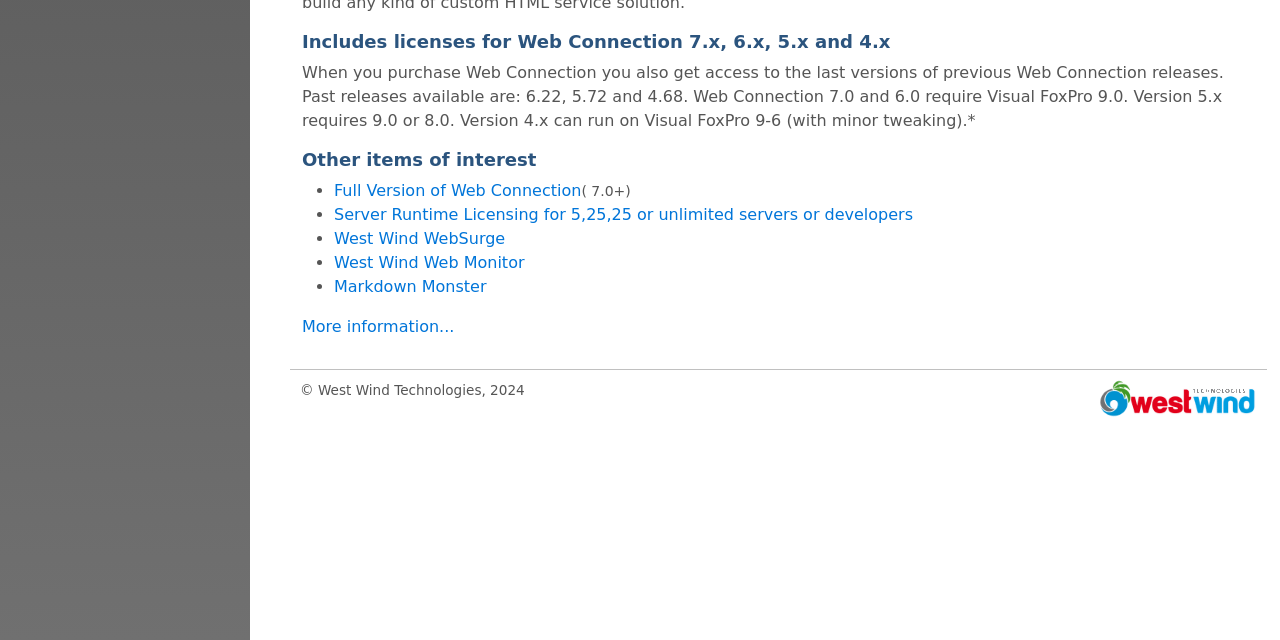Using the webpage screenshot and the element description Full Version of Web Connection, determine the bounding box coordinates. Specify the coordinates in the format (top-left x, top-left y, bottom-right x, bottom-right y) with values ranging from 0 to 1.

[0.261, 0.282, 0.454, 0.312]